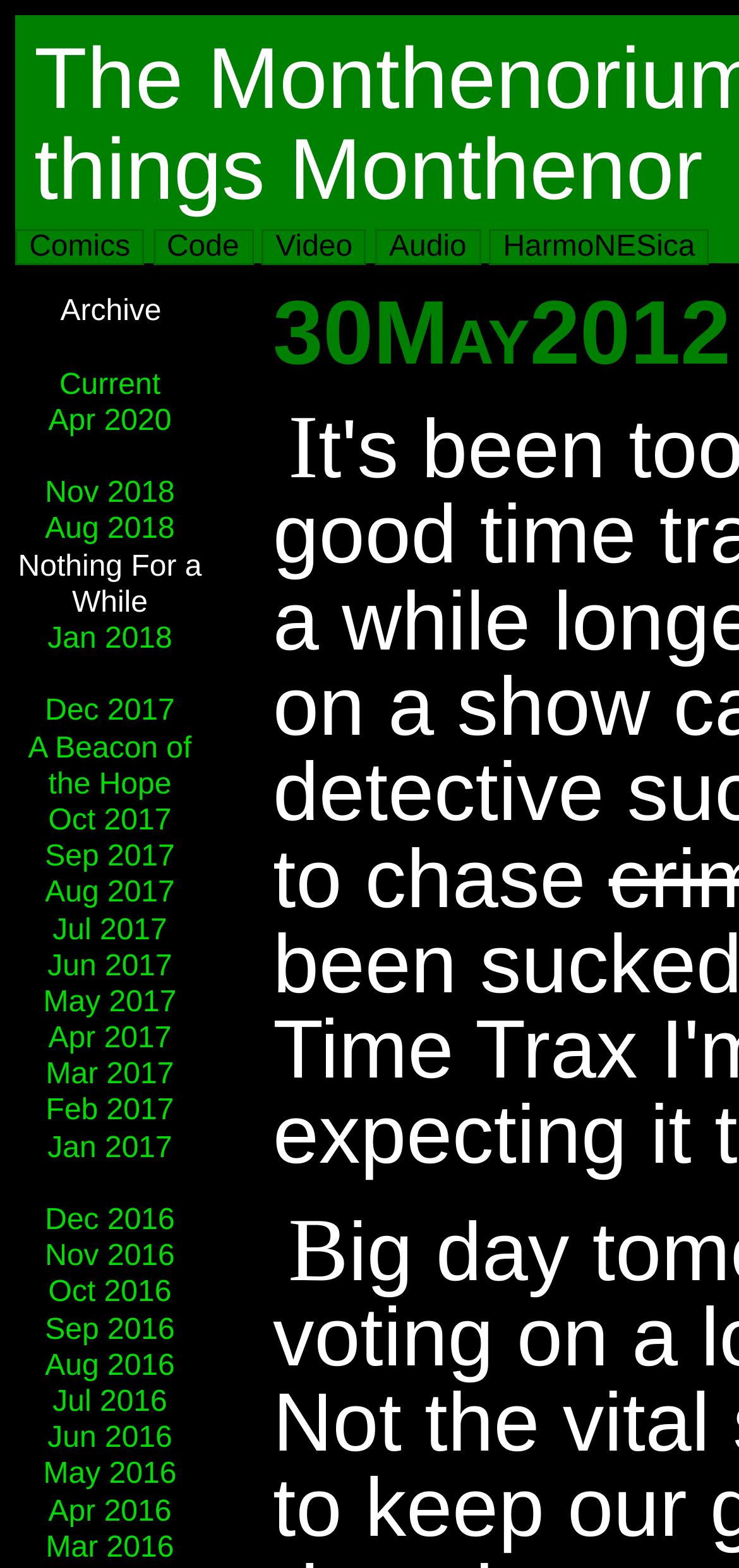Find the bounding box coordinates of the UI element according to this description: "Video".

[0.354, 0.147, 0.496, 0.169]